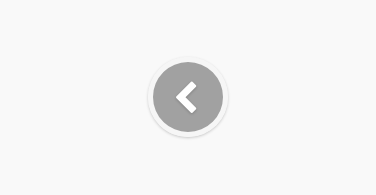What direction does the arrow point? Based on the image, give a response in one word or a short phrase.

Left